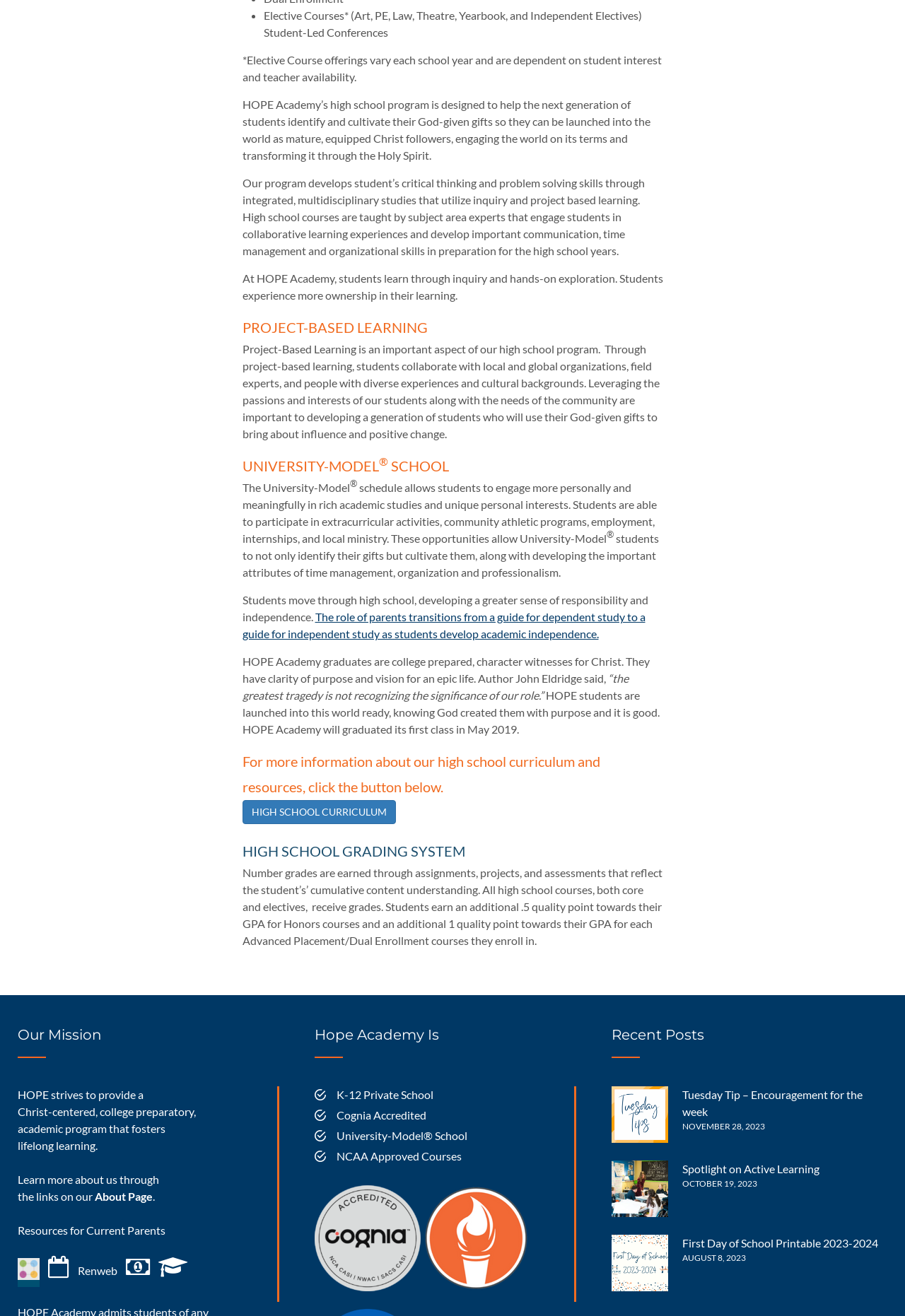Using the information from the screenshot, answer the following question thoroughly:
What is the role of parents in the high school program?

According to the webpage, the role of parents transitions from a guide for dependent study to a guide for independent study as students develop academic independence.